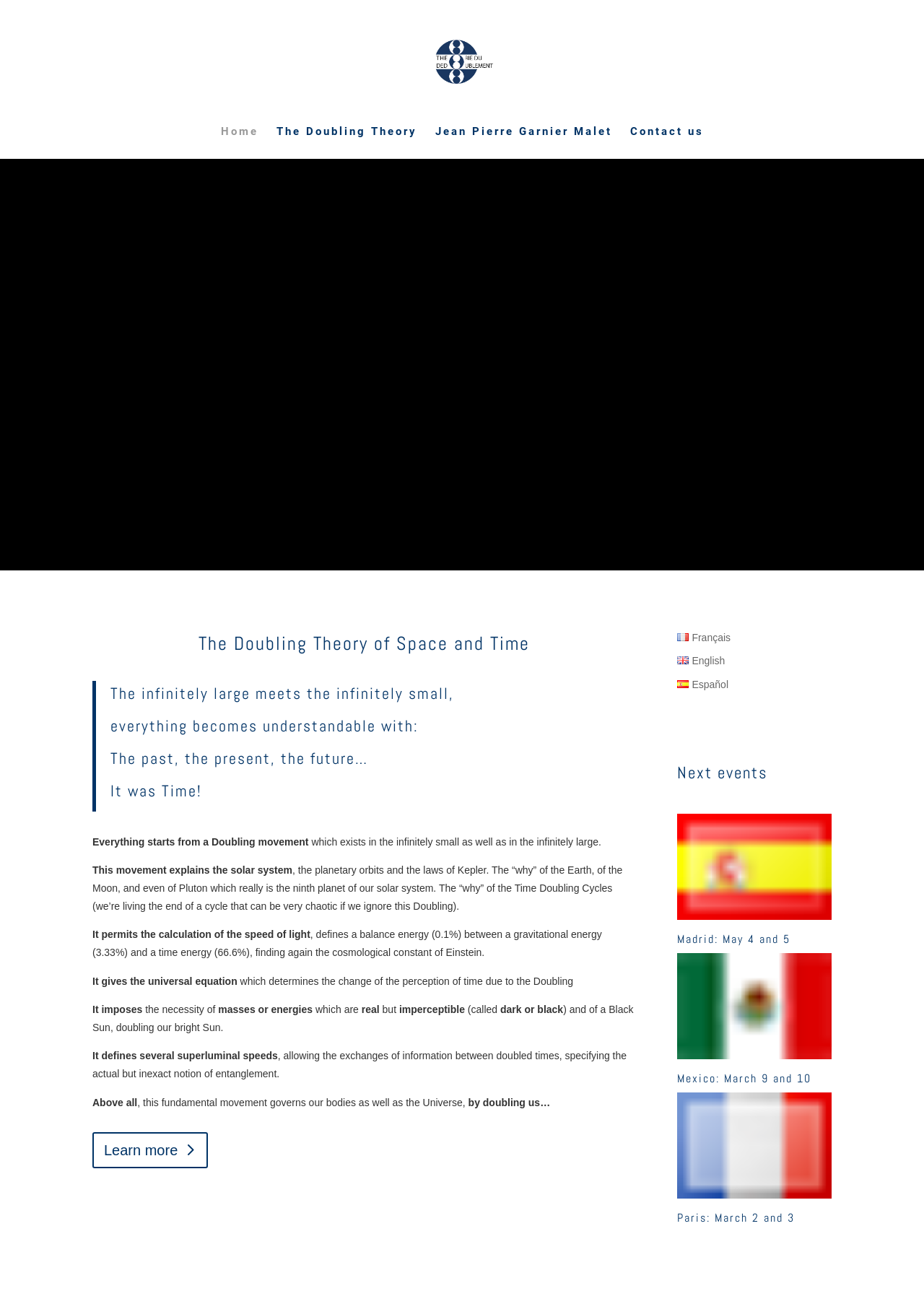Determine the bounding box coordinates for the clickable element required to fulfill the instruction: "Click on the 'Home' link". Provide the coordinates as four float numbers between 0 and 1, i.e., [left, top, right, bottom].

[0.239, 0.097, 0.279, 0.122]